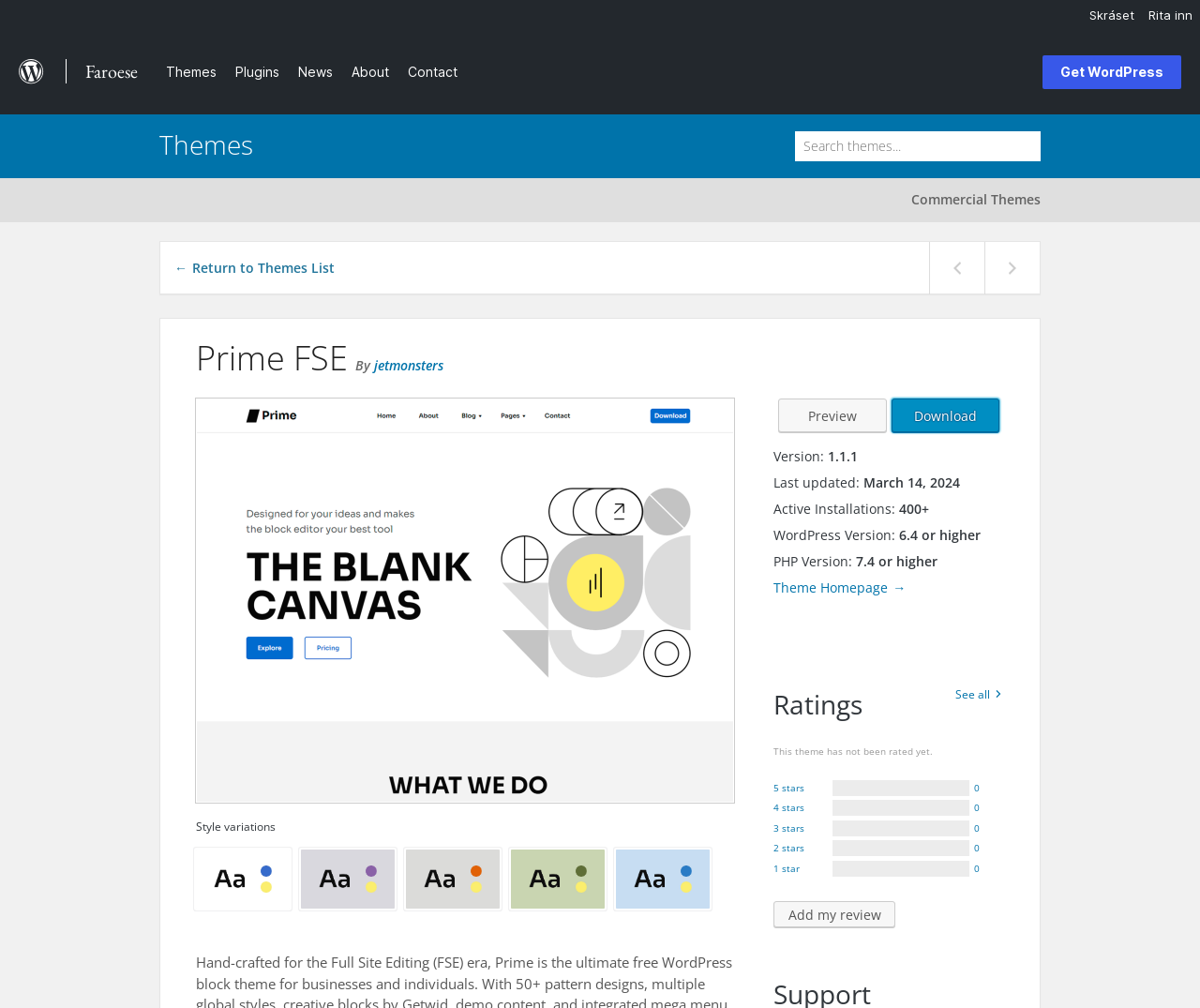Deliver a detailed narrative of the webpage's visual and textual elements.

This webpage is about the Prime FSE WordPress theme. At the top, there is a menu with two items, "Rita inn" and "Skráset", aligned vertically on the right side of the page. Below the menu, there is a figure with a link to WordPress.org, accompanied by a small image of the WordPress logo.

On the left side of the page, there are five links: "Themes", "Plugins", "News", "About", and "Contact". Below these links, there is a link to "Get WordPress". 

In the main content area, there is a heading "Prime FSE" followed by a description of the theme, including its version, last updated date, active installations, and compatible WordPress and PHP versions. There are also links to the theme's homepage and a preview.

Below the theme description, there is a section for style variations, which includes five tabs with images representing different styles: Default, Lavender, Pale Gray, Sage, and Sky Blue.

Further down, there is a section for ratings, with a heading "Ratings" and a link to see all ratings. Since the theme has not been rated yet, there are links to rate it with 1 to 5 stars, as well as a link to add a review.

Throughout the page, there are various buttons and links, including a search box, a button to return to the themes list, and buttons to show previous and next themes.